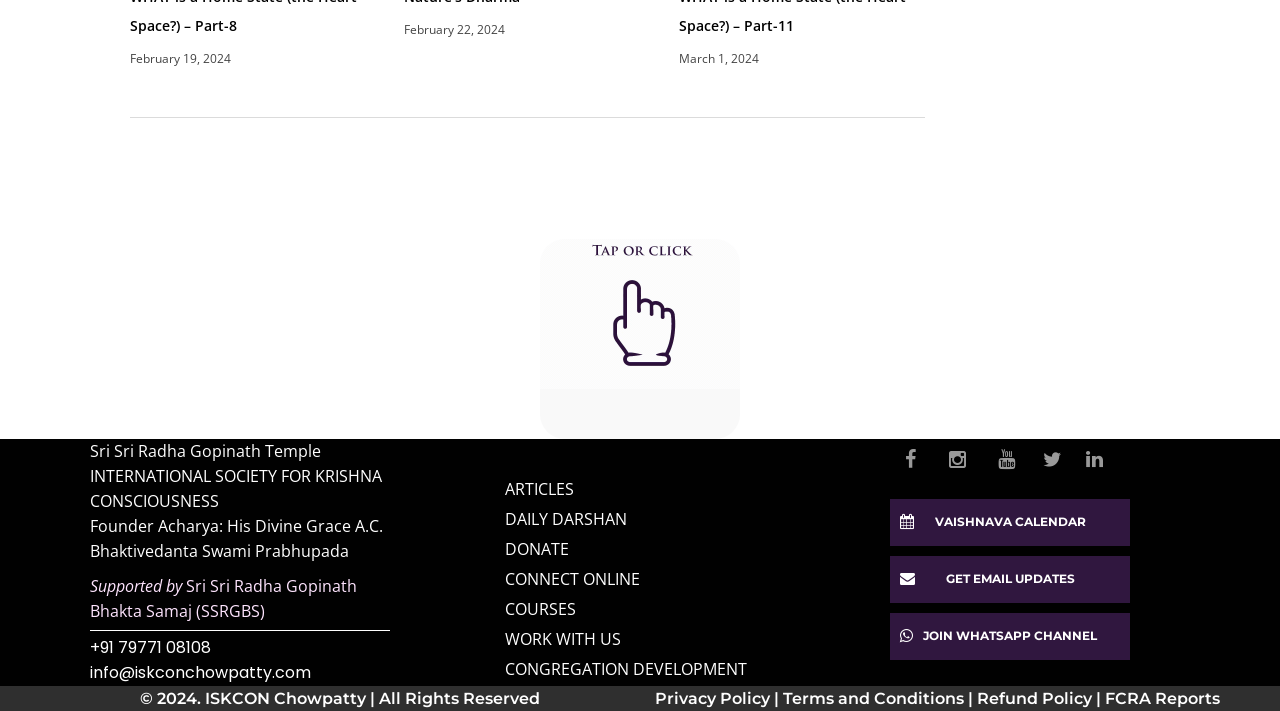Locate the bounding box coordinates of the area you need to click to fulfill this instruction: 'Get email updates'. The coordinates must be in the form of four float numbers ranging from 0 to 1: [left, top, right, bottom].

[0.695, 0.781, 0.883, 0.847]